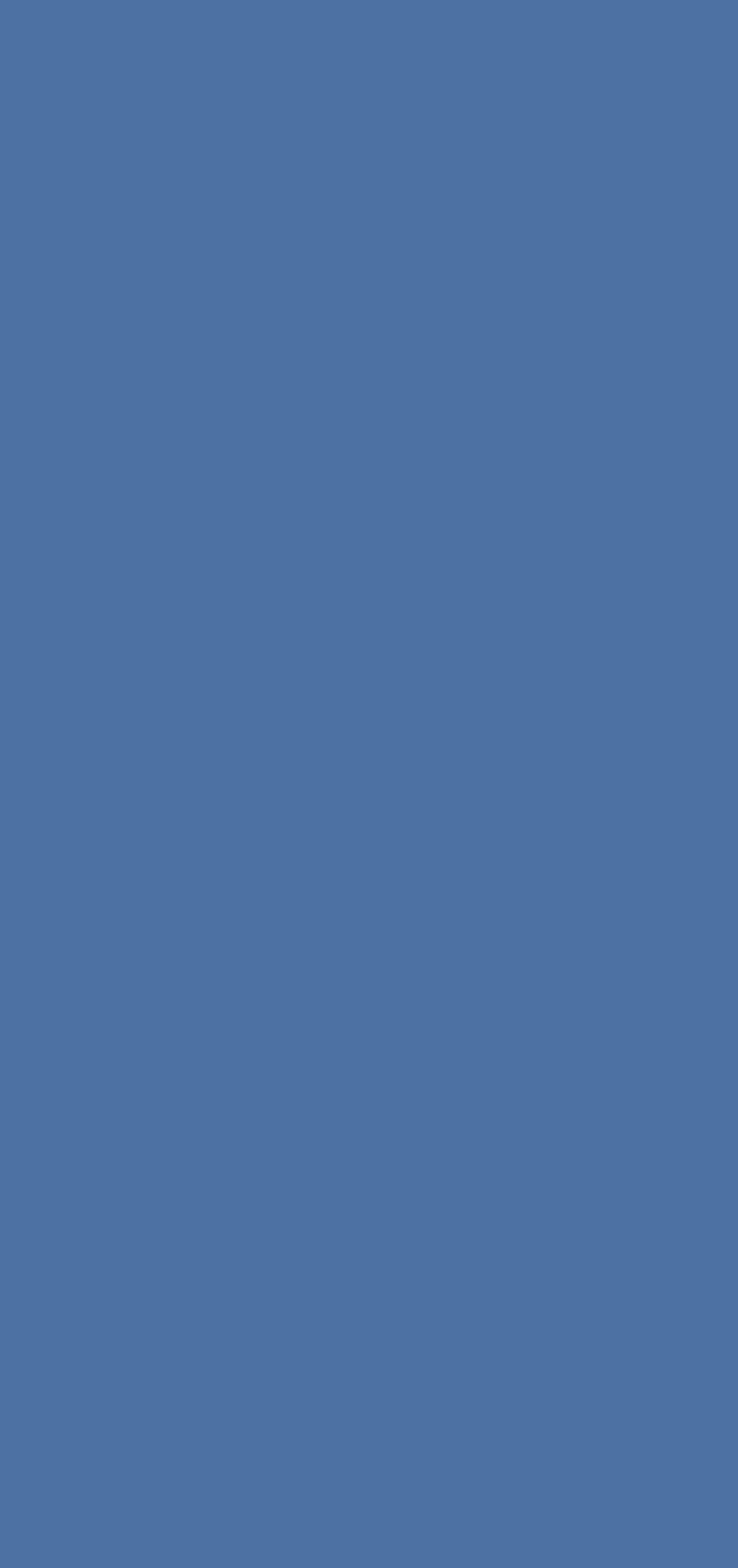Can you look at the image and give a comprehensive answer to the question:
What is the purpose of the button at the bottom?

The button at the bottom of the page has the text 'Back to top', which suggests that its purpose is to allow users to quickly scroll back to the top of the page.